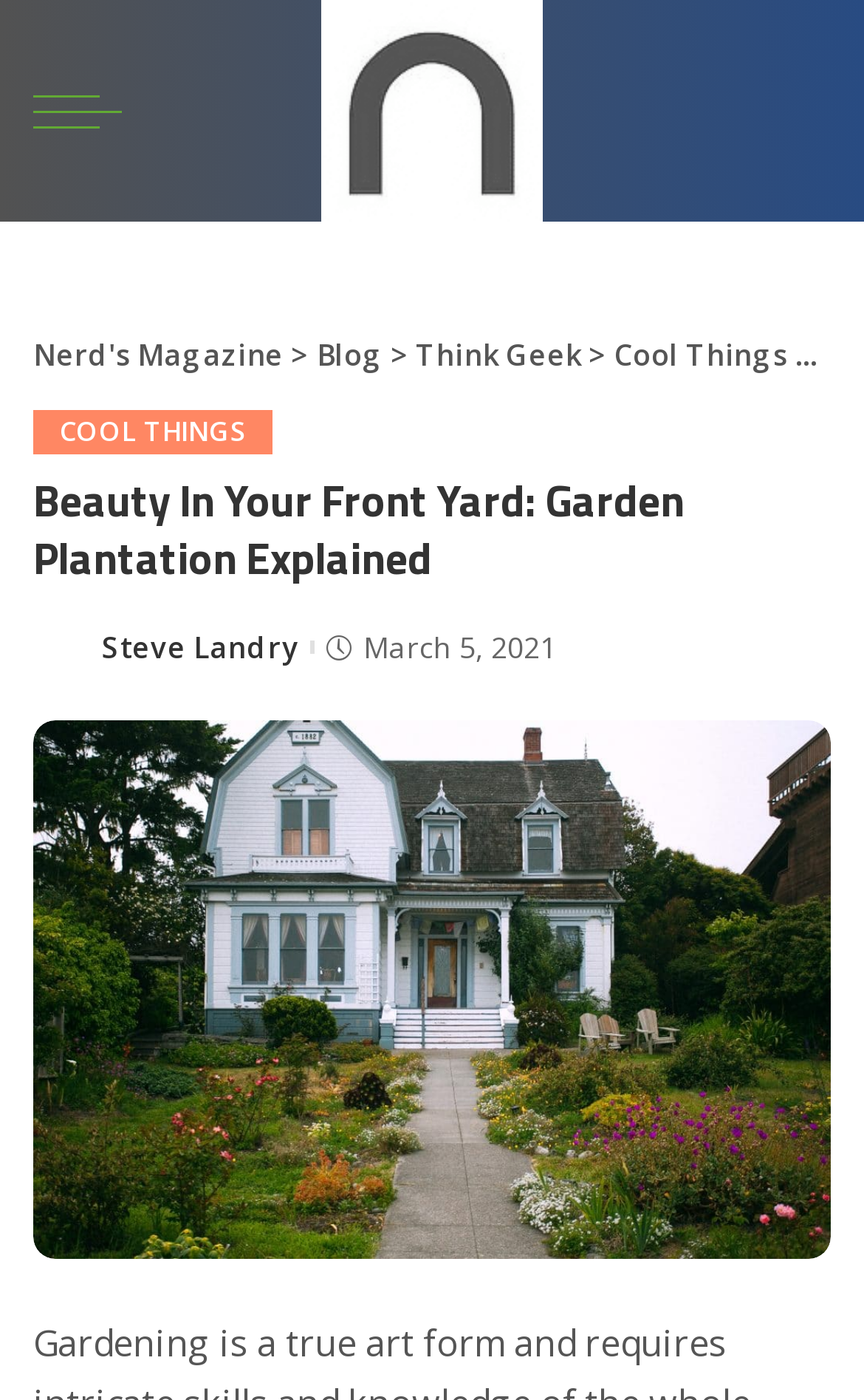Identify the main heading of the webpage and provide its text content.

Beauty In Your Front Yard: Garden Plantation Explained